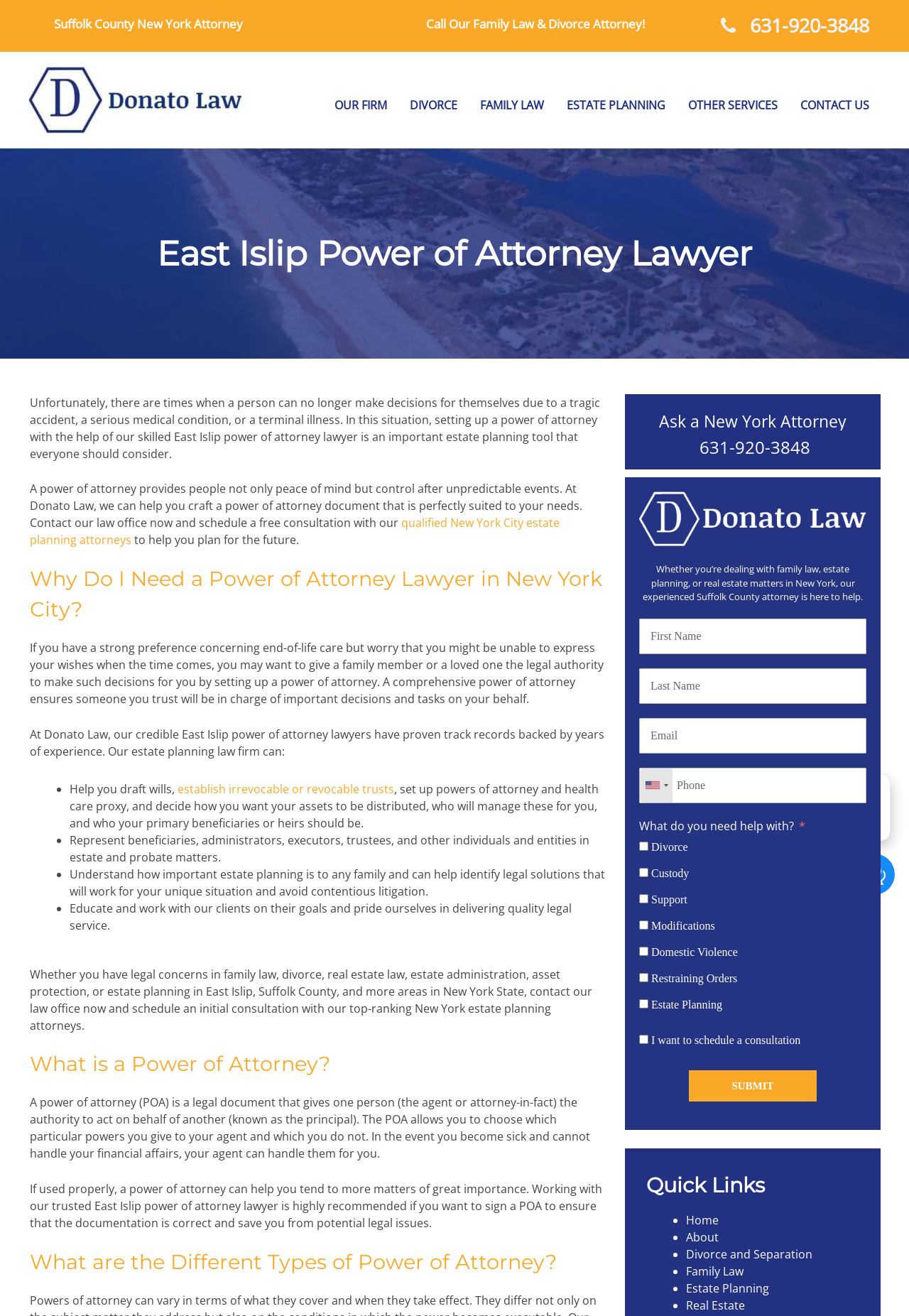What is the purpose of a power of attorney?
Offer a detailed and full explanation in response to the question.

I found the answer by reading the text content of the webpage, specifically the section that explains what a power of attorney is and its purpose.